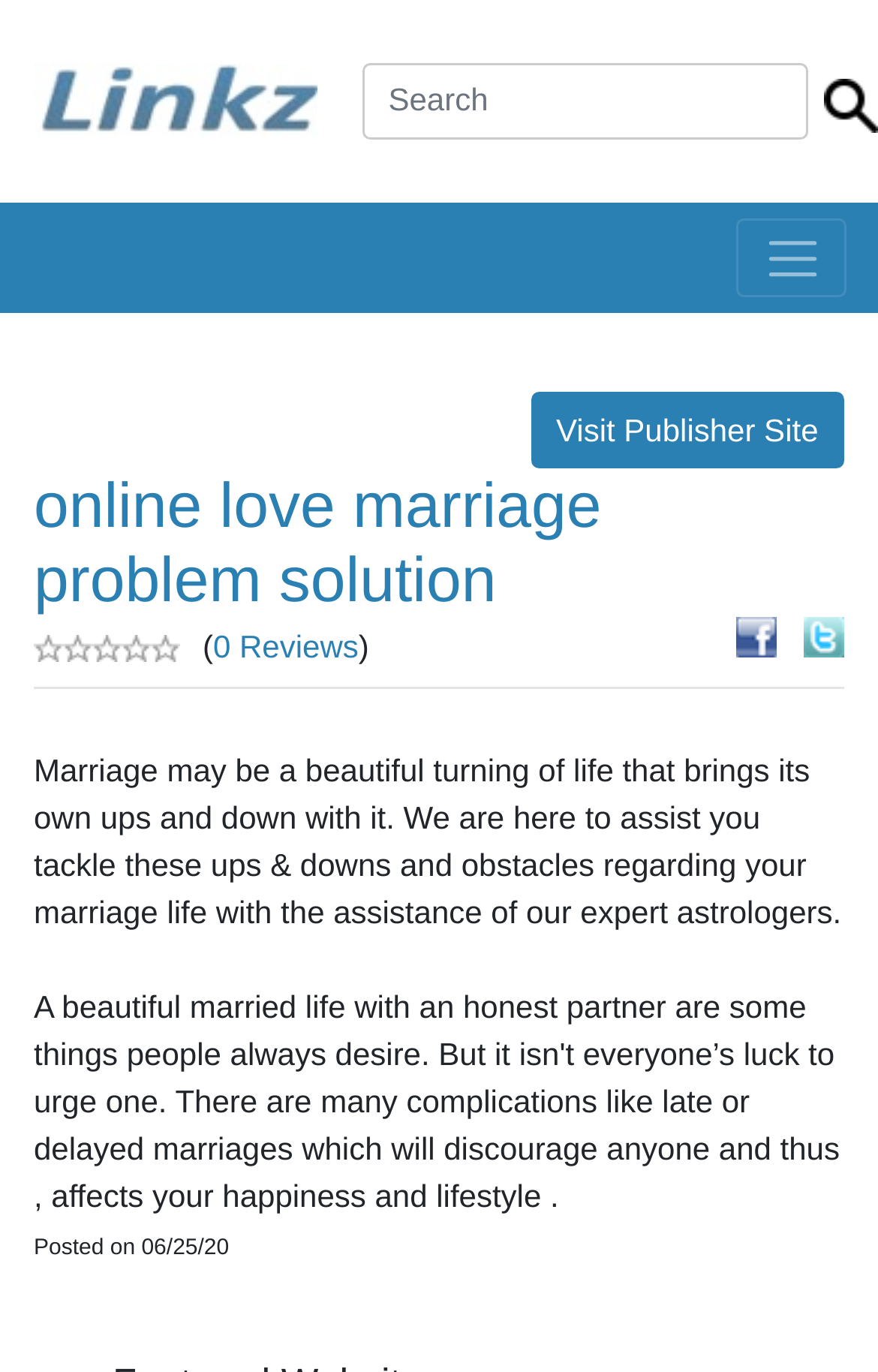What is the function of the 'Toggle navigation' button?
Based on the image, answer the question with as much detail as possible.

The 'Toggle navigation' button is likely used to expand or collapse the main navigation menu on the webpage. This is inferred from the element description 'controls: main_navbar'.